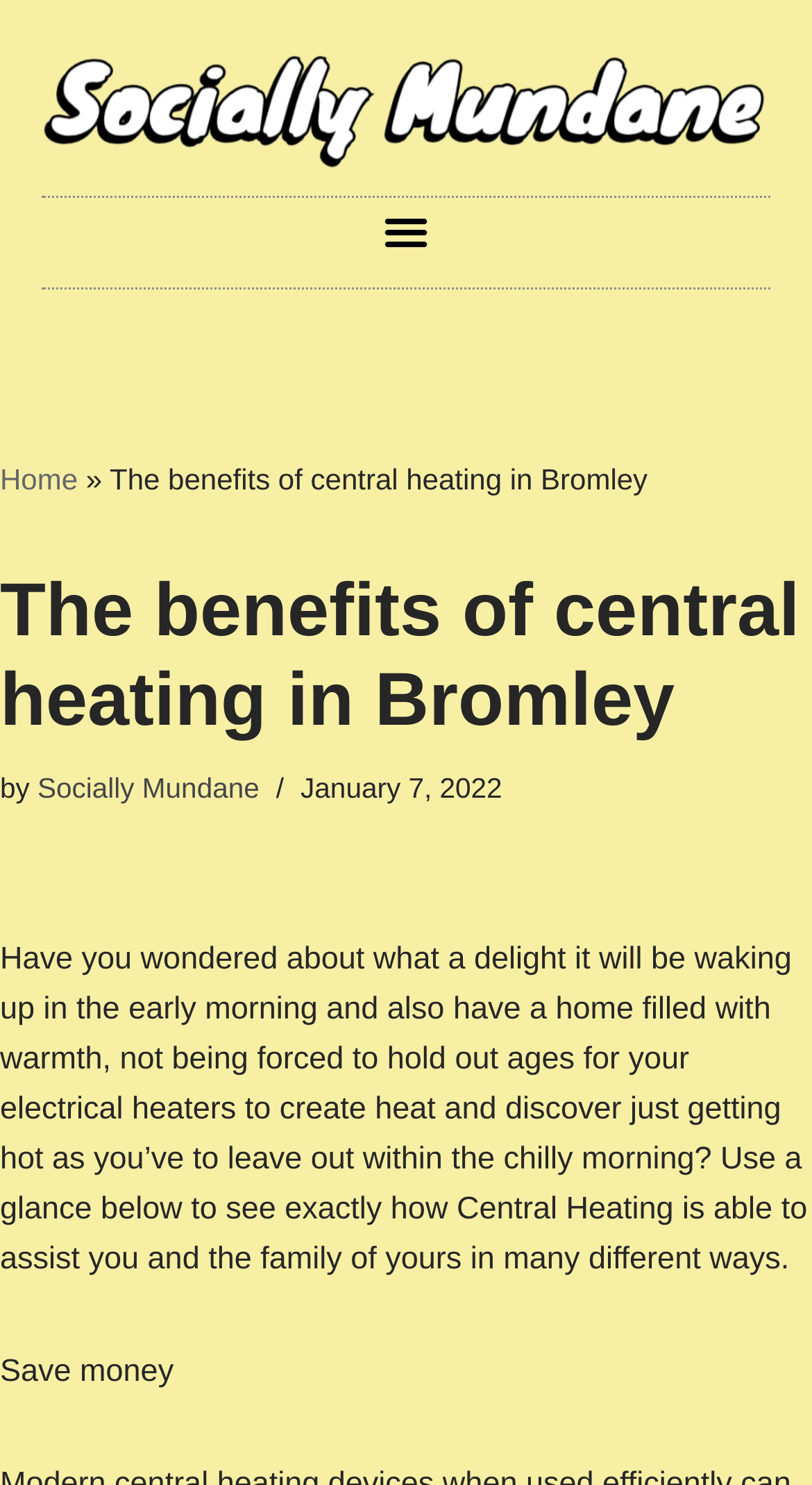What is one benefit of central heating mentioned in the article?
Offer a detailed and full explanation in response to the question.

One benefit of central heating mentioned in the article is saving money, as indicated by the static text 'Save money'.